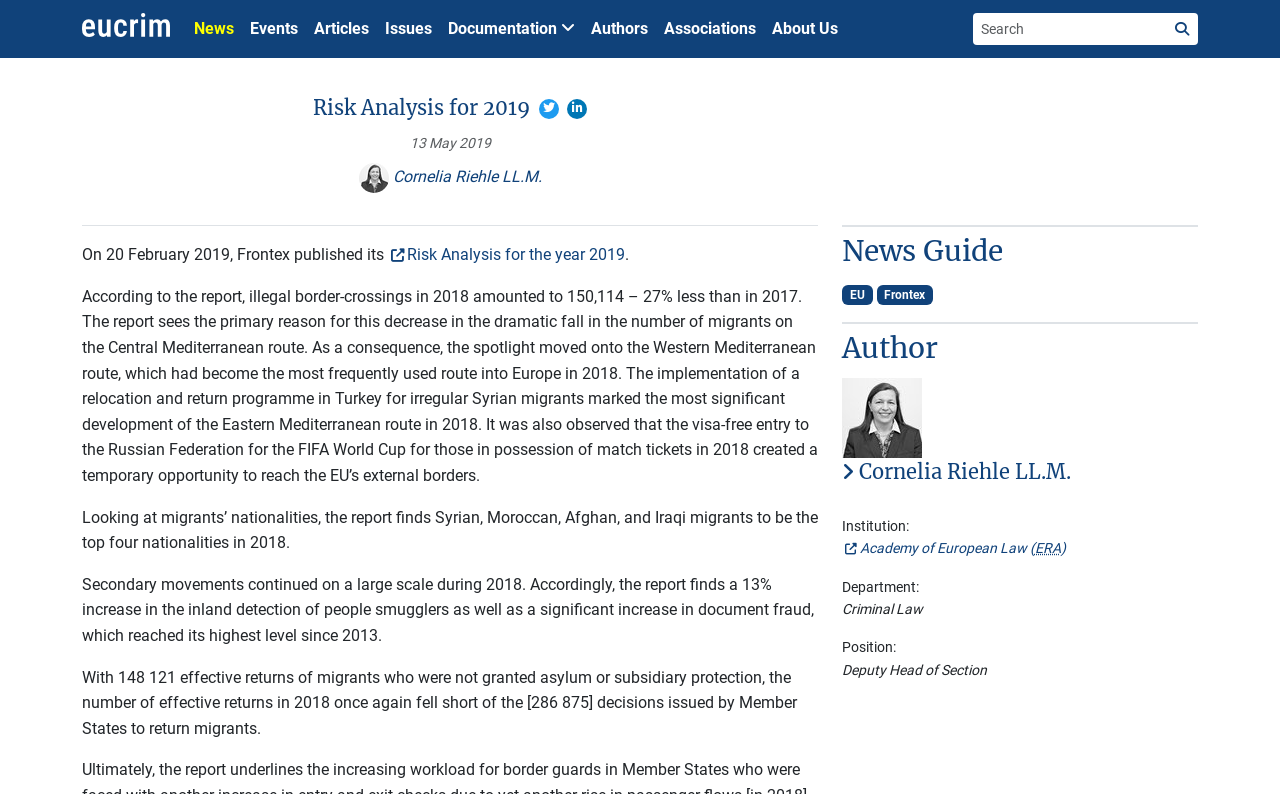Please find the bounding box coordinates of the clickable region needed to complete the following instruction: "Search the site". The bounding box coordinates must consist of four float numbers between 0 and 1, i.e., [left, top, right, bottom].

[0.76, 0.016, 0.936, 0.057]